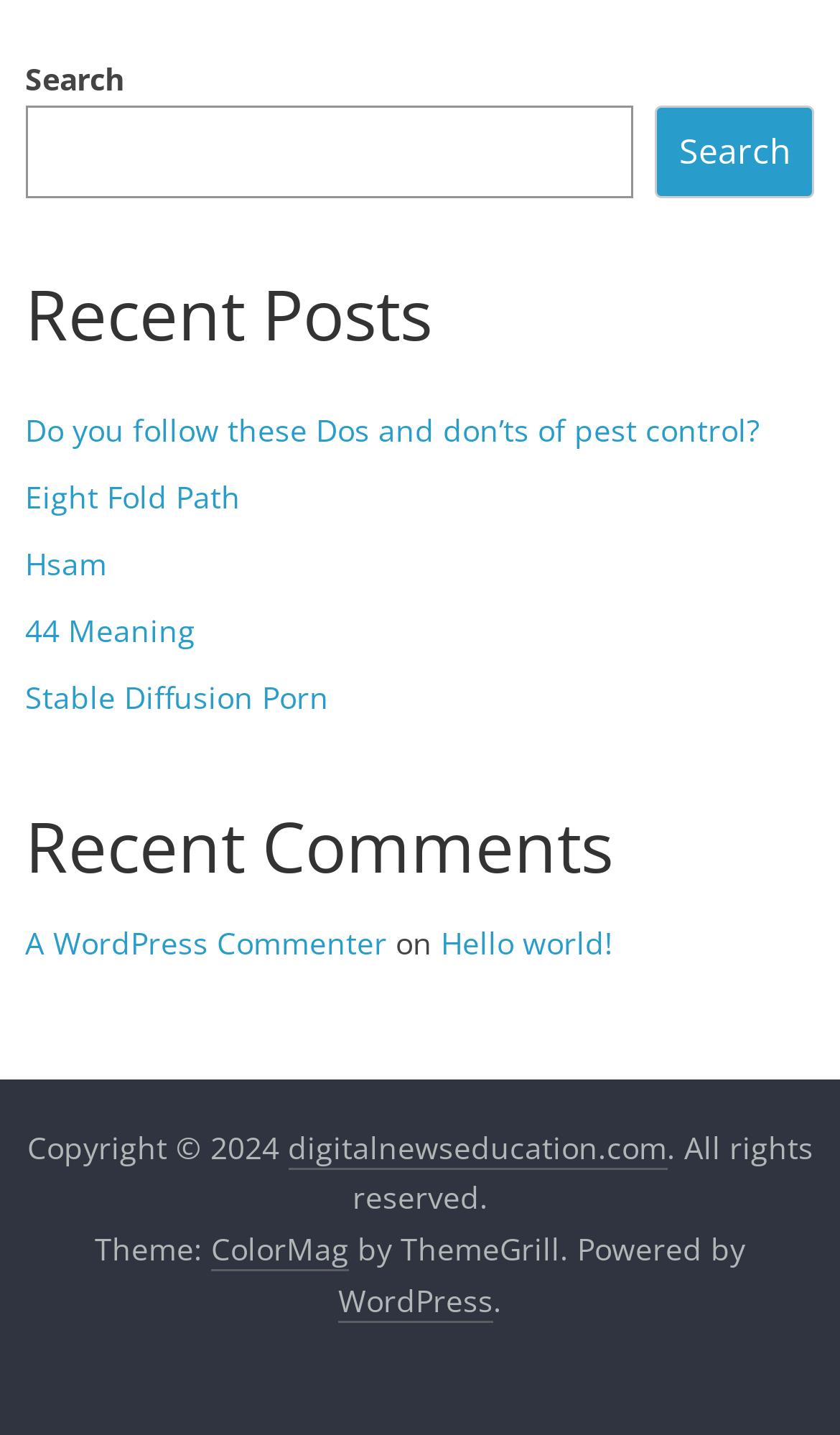Locate the bounding box coordinates of the element you need to click to accomplish the task described by this instruction: "Learn more about ColorMag theme".

[0.251, 0.856, 0.415, 0.886]